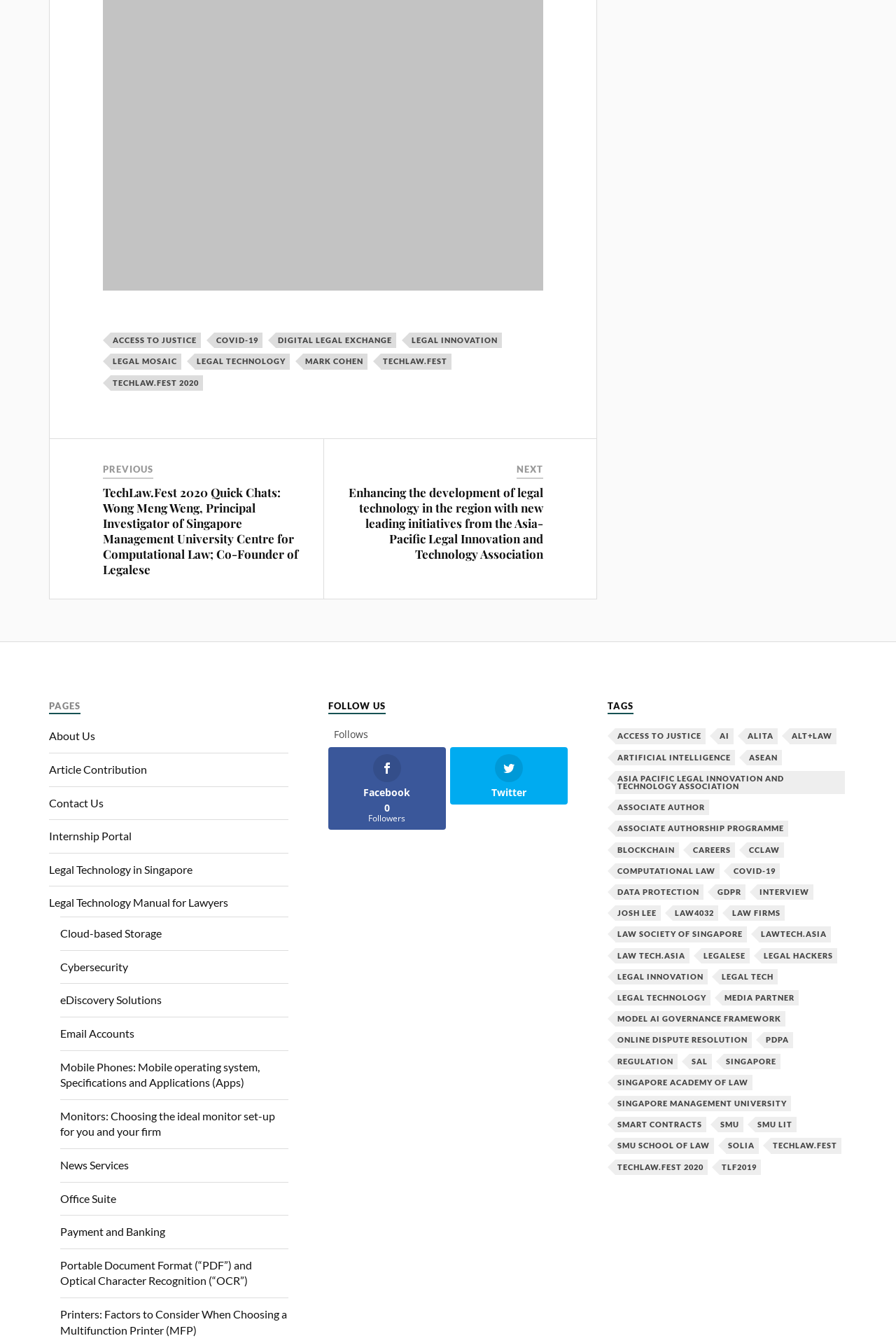How many tags are there on the webpage?
Using the information from the image, give a concise answer in one word or a short phrase.

21